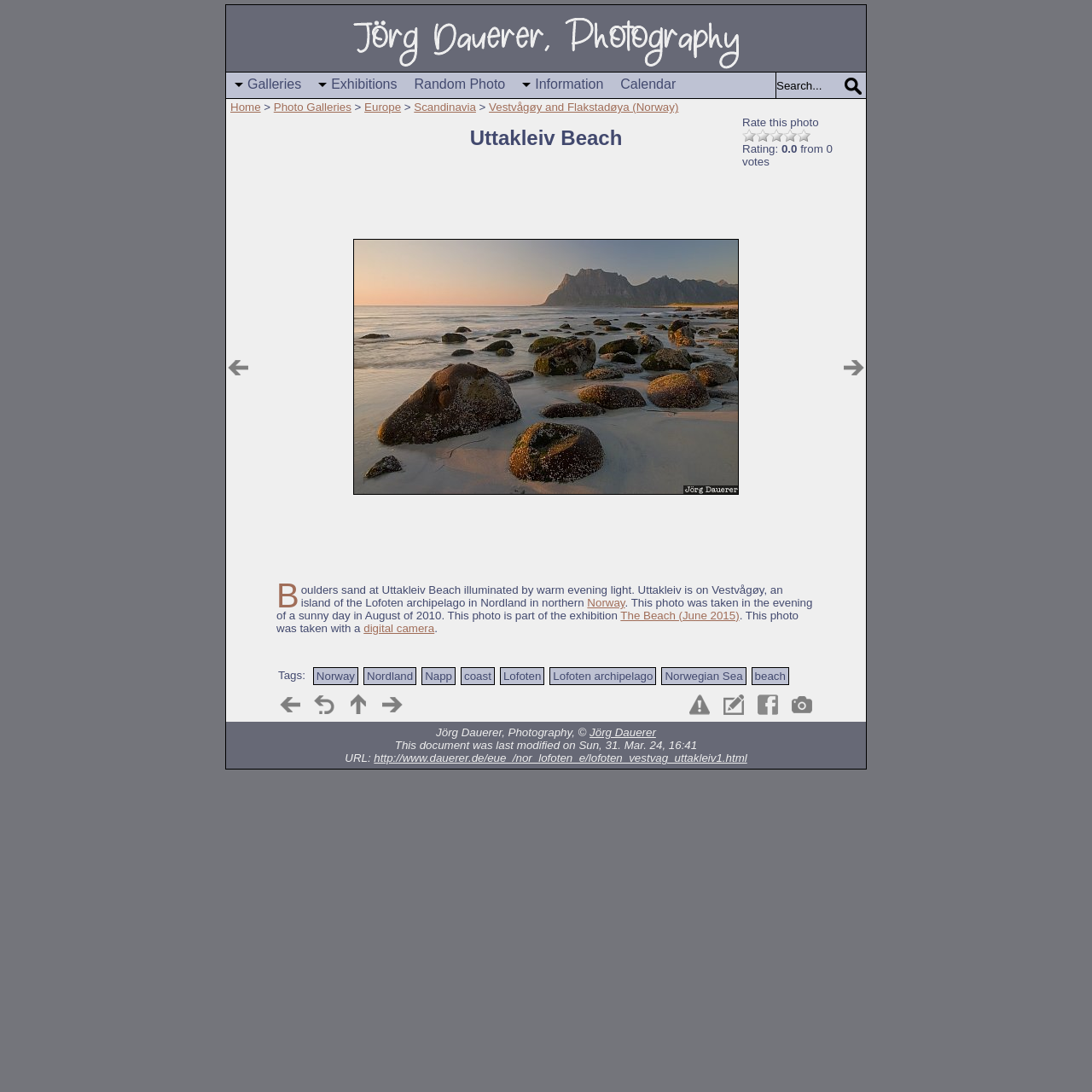Can you find the bounding box coordinates for the element to click on to achieve the instruction: "Select page 2"?

None